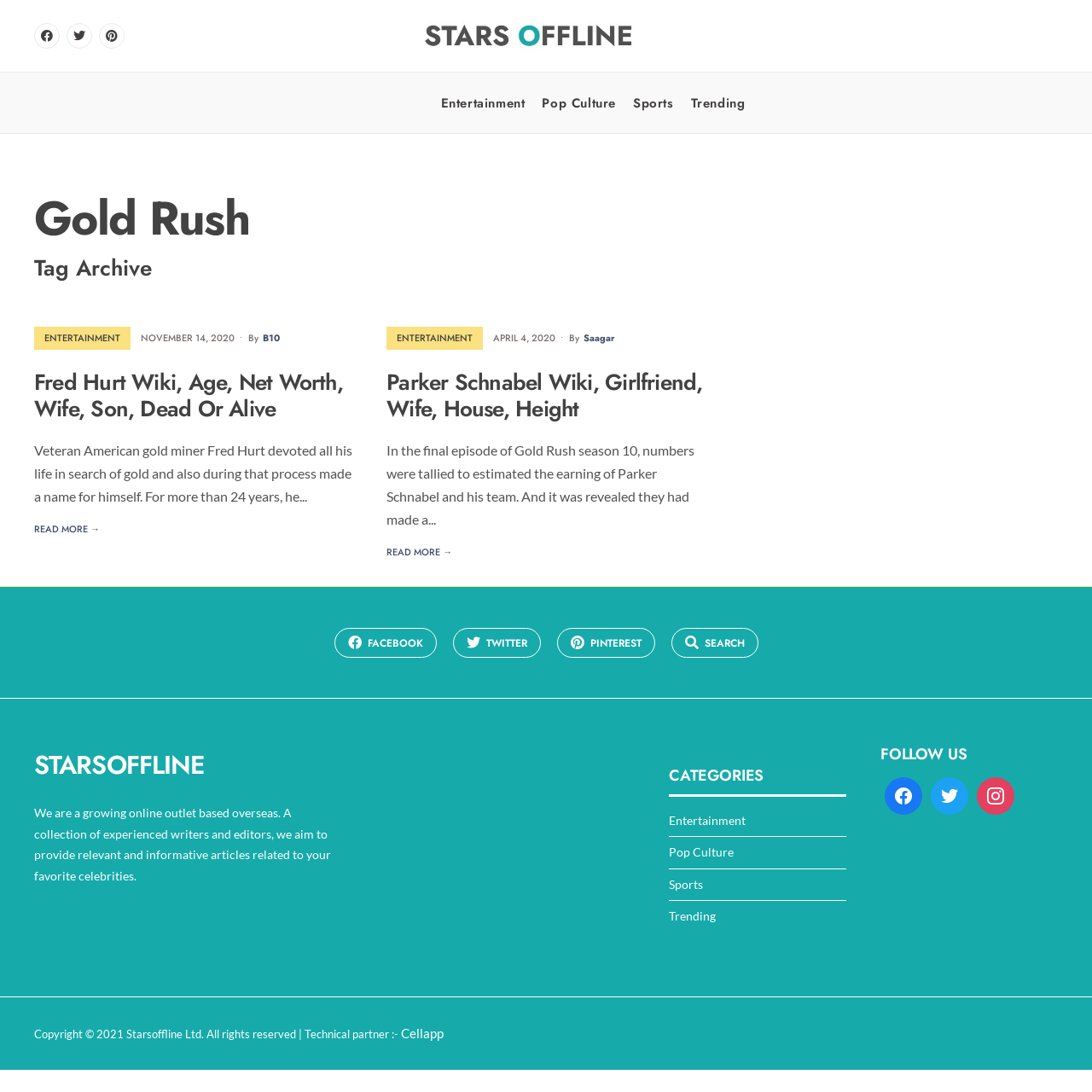Find the bounding box coordinates for the area that must be clicked to perform this action: "Open the main menu".

[0.318, 0.066, 0.682, 0.115]